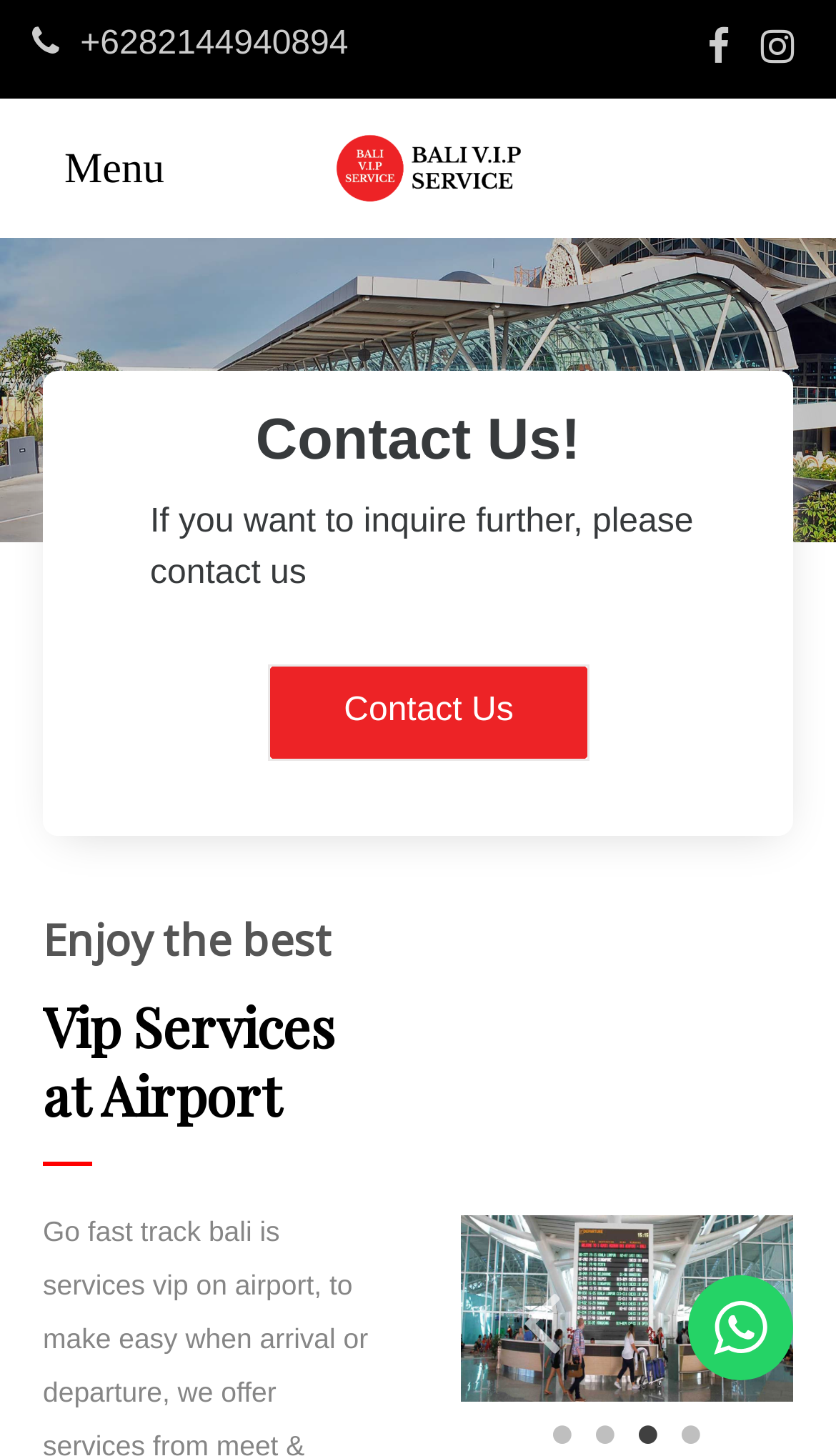What is the phone number to contact?
Please provide a full and detailed response to the question.

I found the phone number by looking at the link element with the OCR text '+6282144940894' which is located at the top of the page.